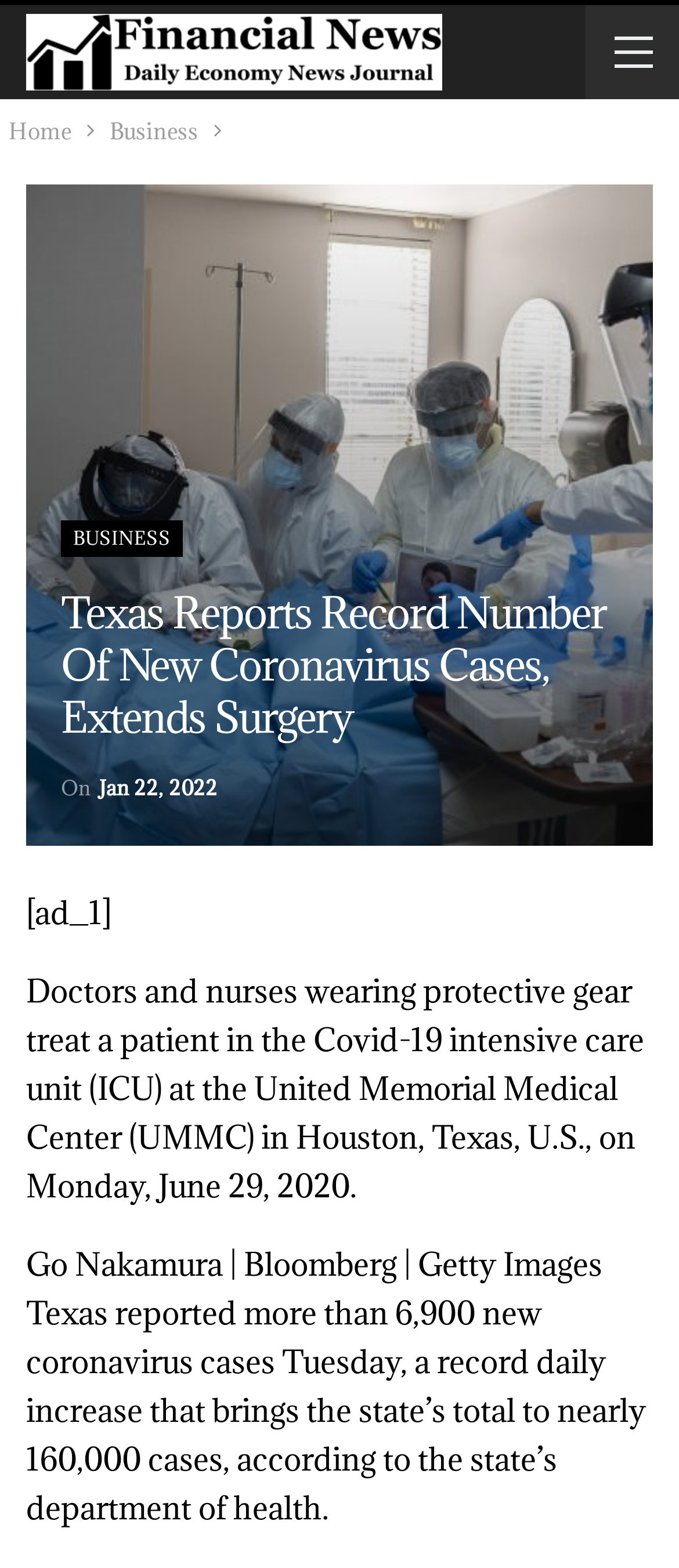Please give a one-word or short phrase response to the following question: 
What is the state where the United Memorial Medical Center is located?

Texas